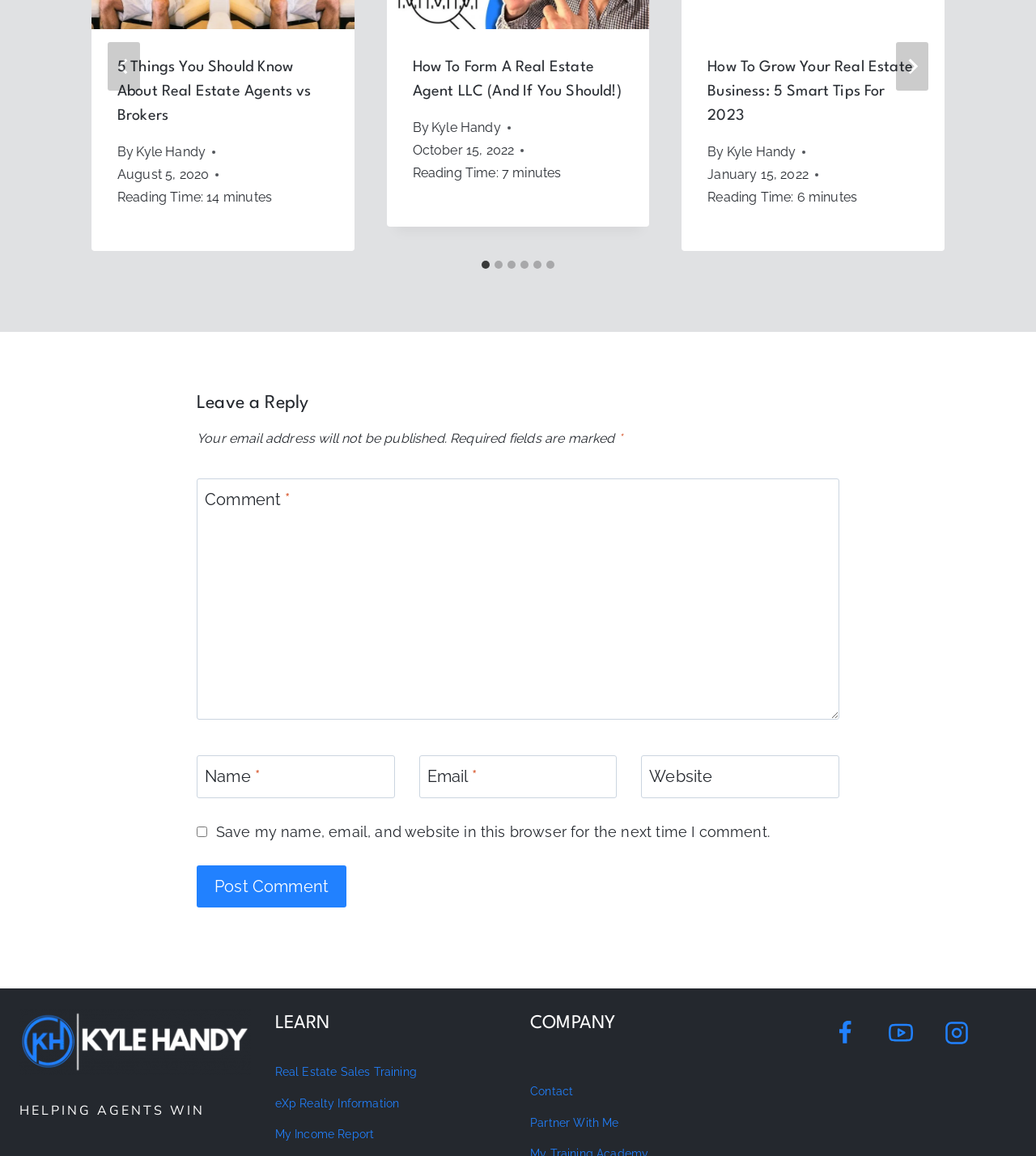Please identify the bounding box coordinates of the element I should click to complete this instruction: 'Go to the 'How To Form A Real Estate Agent LLC (And If You Should!)' article'. The coordinates should be given as four float numbers between 0 and 1, like this: [left, top, right, bottom].

[0.398, 0.048, 0.602, 0.09]